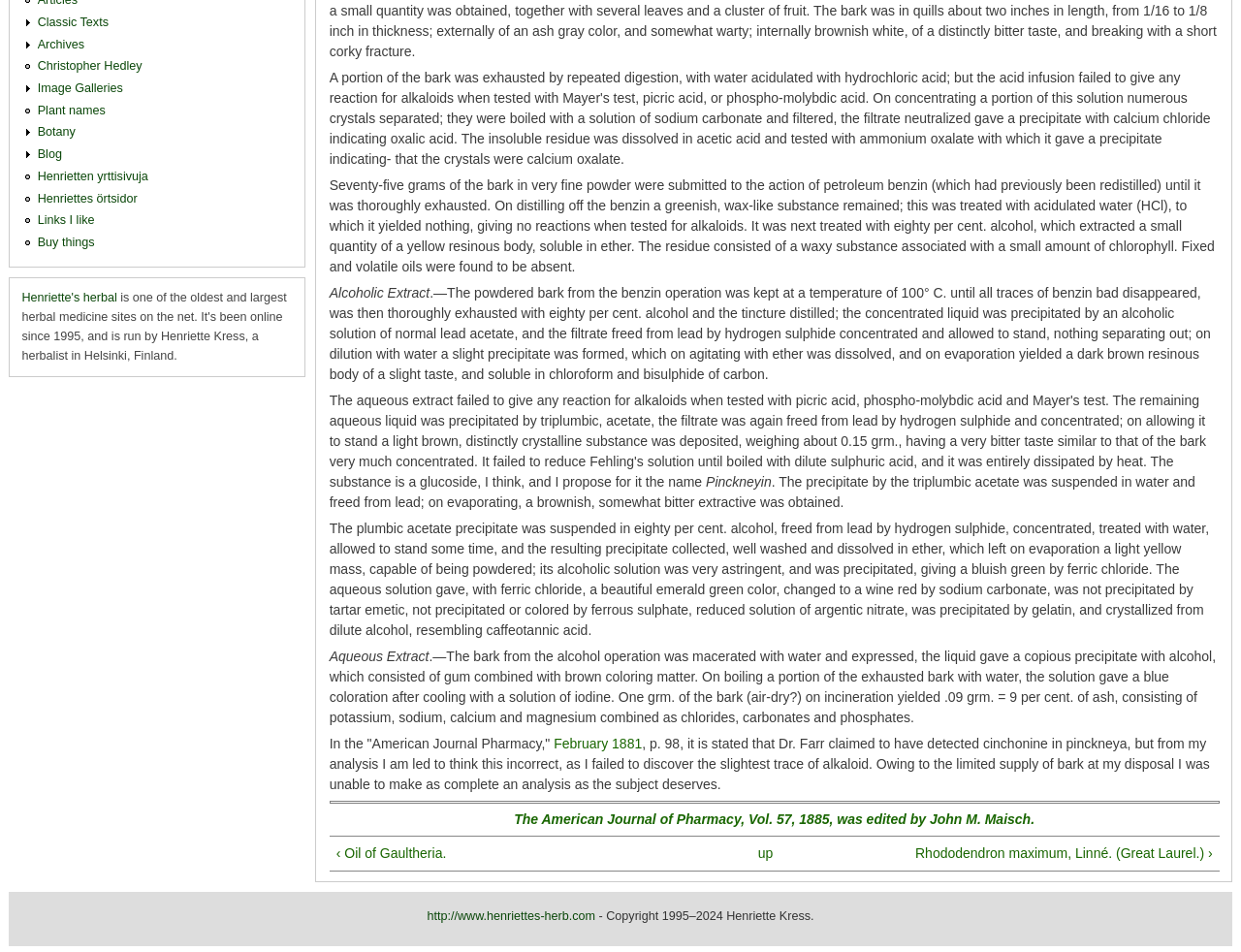Identify the bounding box of the UI element that matches this description: "up".

[0.603, 0.886, 0.631, 0.908]